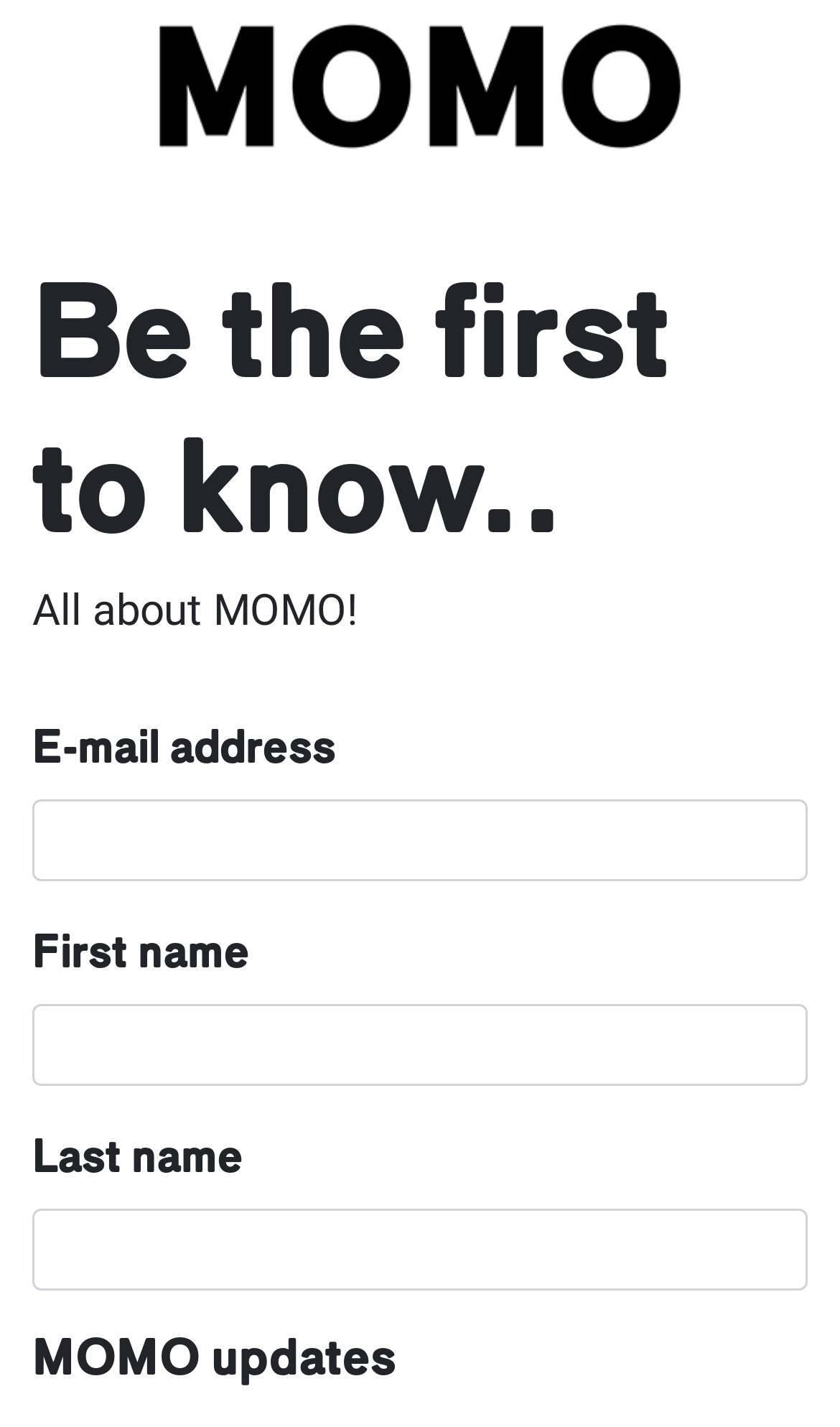Locate the bounding box coordinates for the element described below: "Report vulnerability". The coordinates must be four float values between 0 and 1, formatted as [left, top, right, bottom].

None